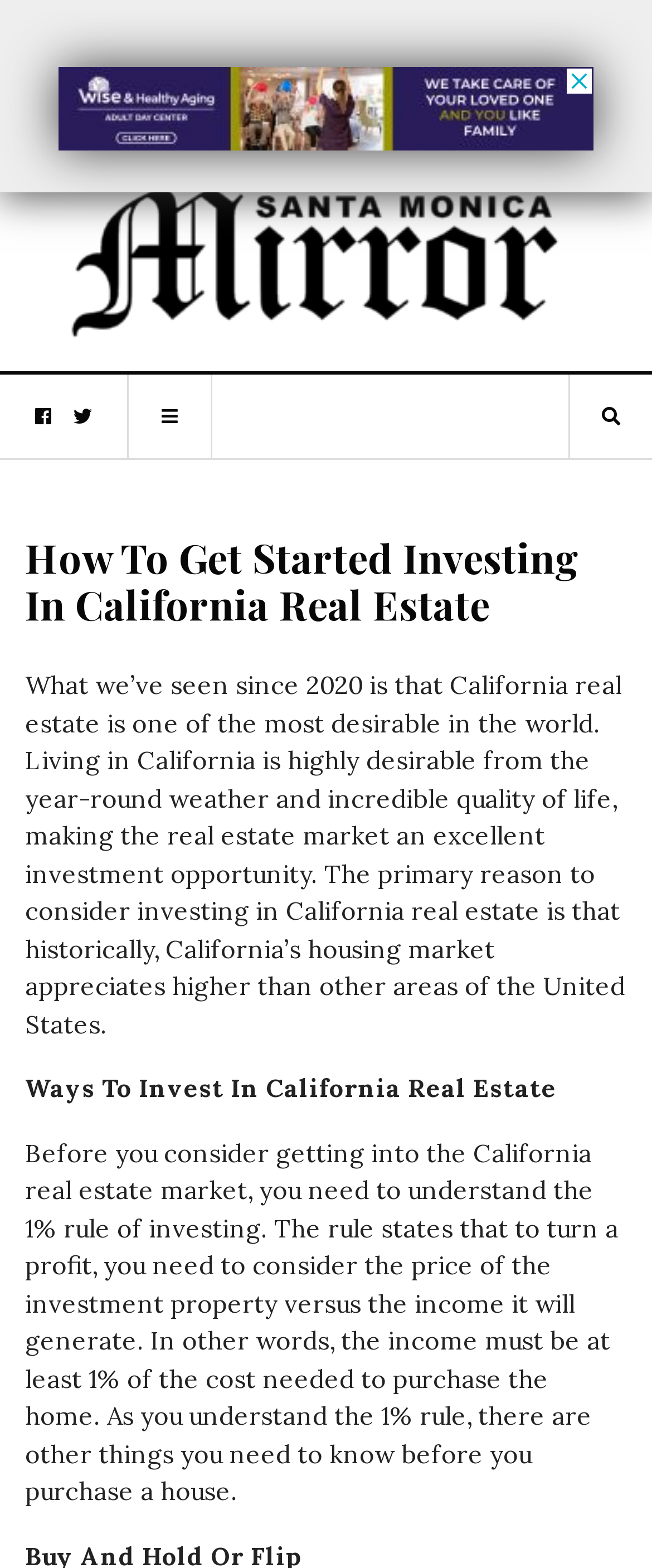Describe all the key features of the webpage in detail.

The webpage is about investing in California real estate, with a focus on getting started. At the top, there is an advertisement iframe taking up most of the width, situated just below the top edge of the page. 

To the right of the advertisement, there is a link to "SM Mirror" accompanied by an image of the same name. Below this, there are three social media links, represented by icons, arranged horizontally. 

The main content of the page is divided into sections. The first section has a heading that reads "How To Get Started Investing In California Real Estate" and is followed by a paragraph of text that describes the desirability of California real estate and its potential as an investment opportunity. 

Below this, there is a subheading "Ways To Invest In California Real Estate" and another paragraph that explains the 1% rule of investing in real estate, which states that the income generated by a property must be at least 1% of its purchase price.